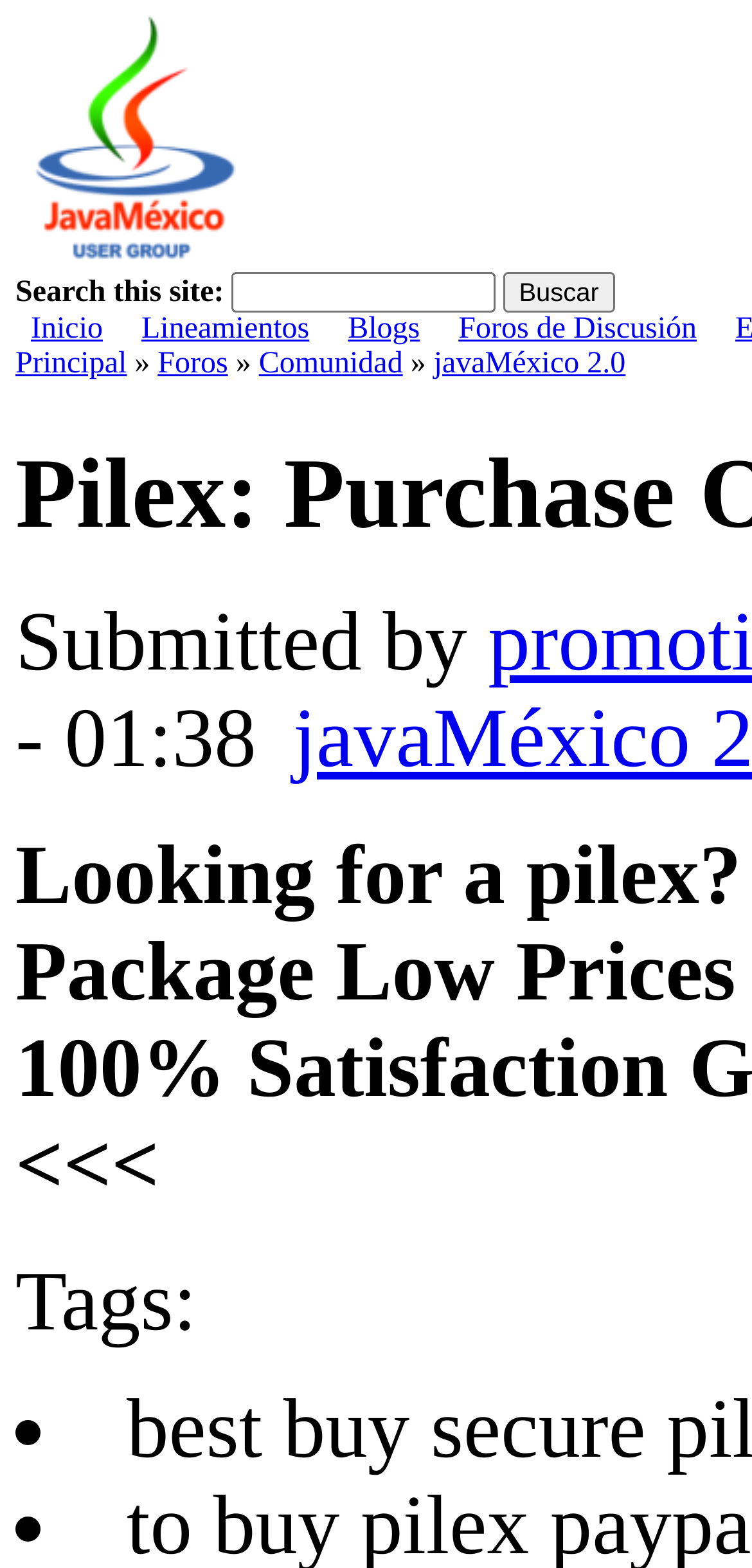Identify the bounding box coordinates for the UI element described as follows: "Foros de Discusión". Ensure the coordinates are four float numbers between 0 and 1, formatted as [left, top, right, bottom].

[0.61, 0.199, 0.926, 0.22]